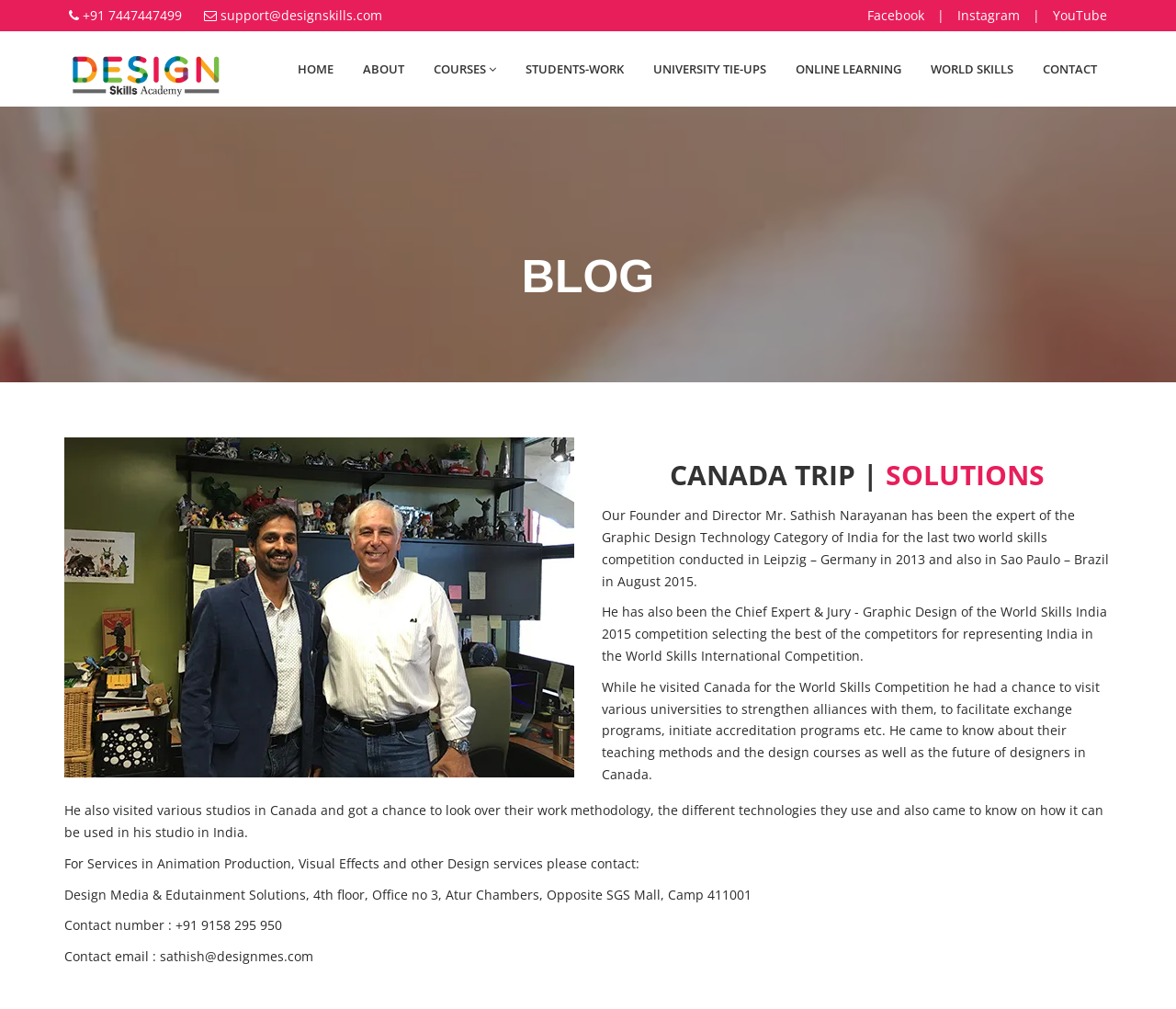Provide a short, one-word or phrase answer to the question below:
What is the email address to contact for services?

sathish@designmes.com